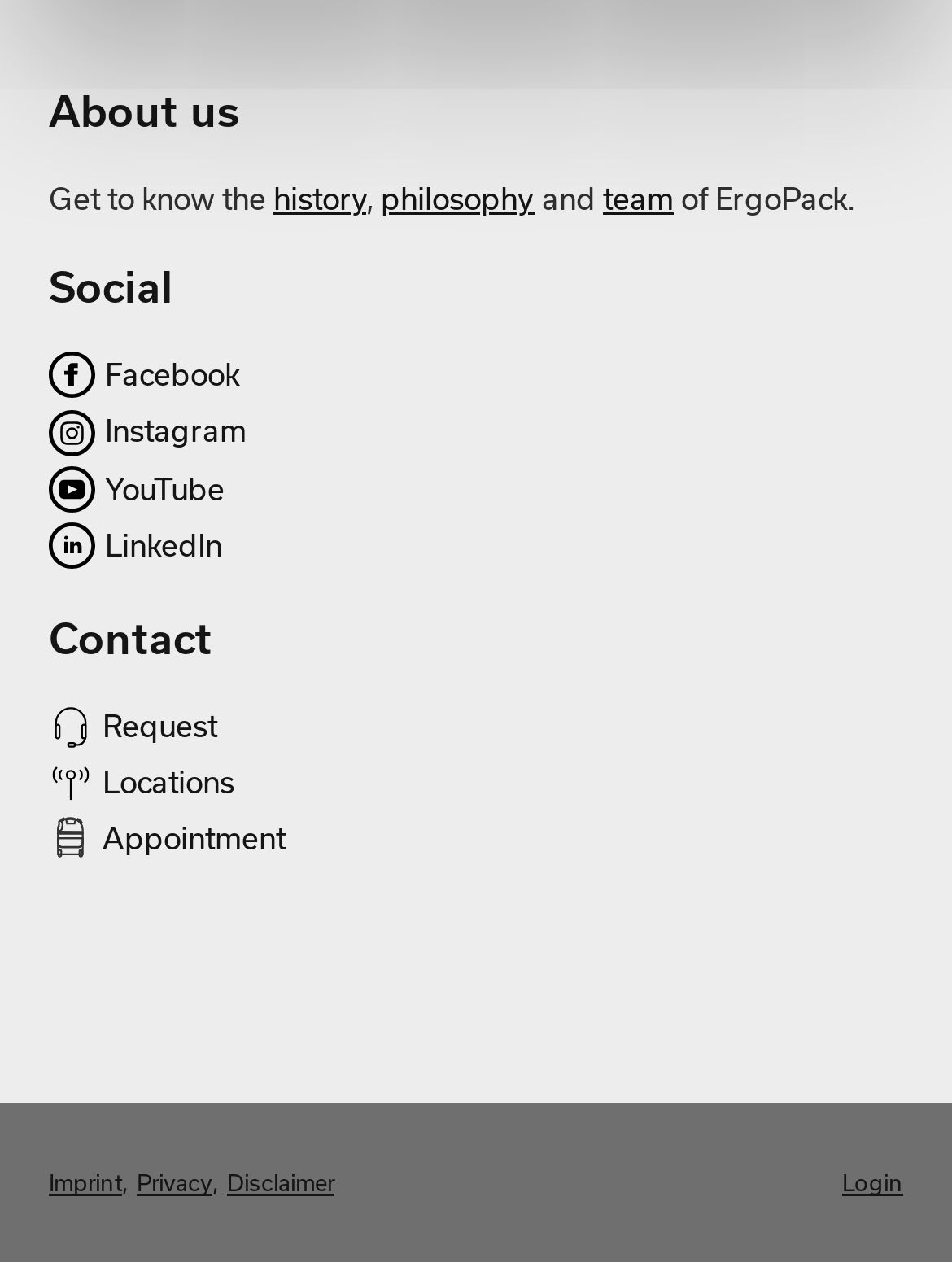How many social media links are available?
Using the image provided, answer with just one word or phrase.

4